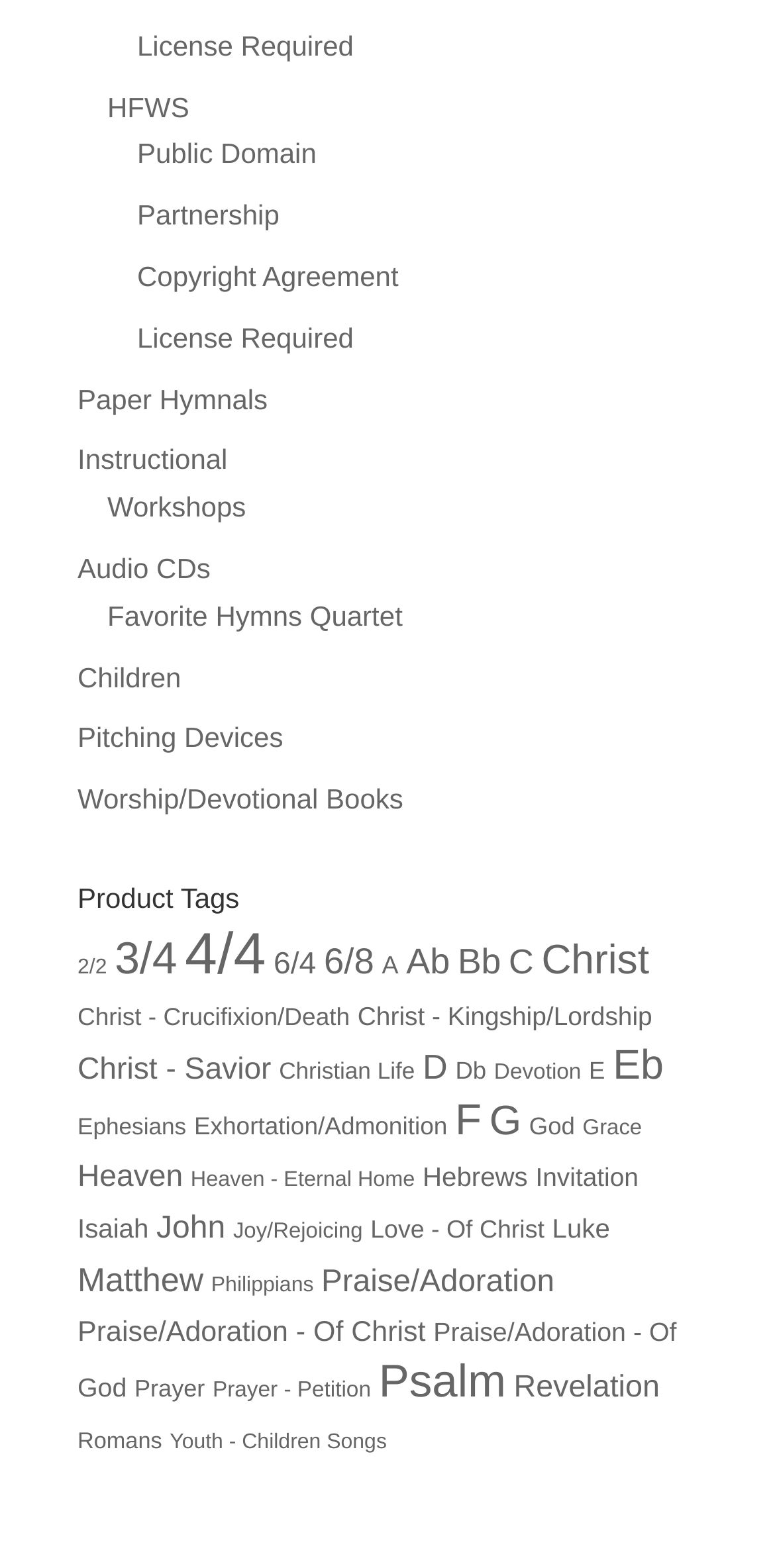Determine the coordinates of the bounding box for the clickable area needed to execute this instruction: "Check out Youth - Children Songs".

[0.219, 0.912, 0.499, 0.927]